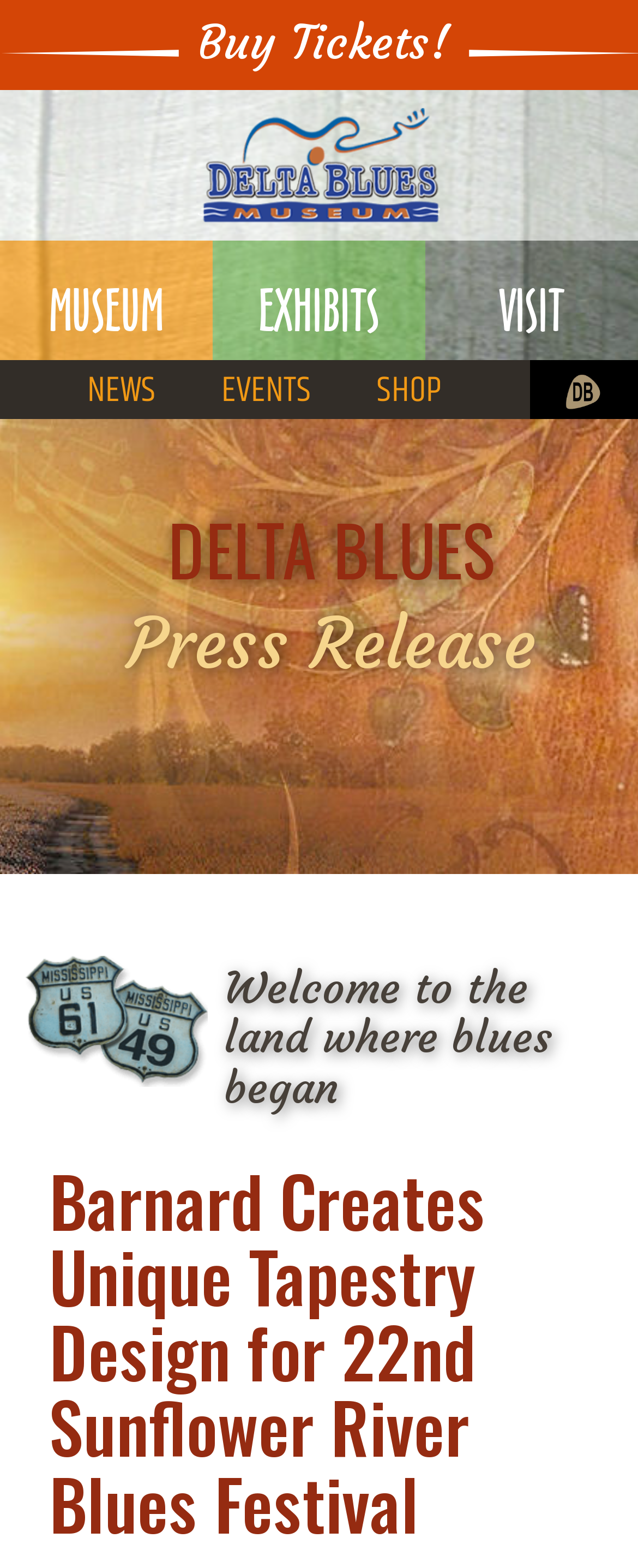Provide the bounding box coordinates for the area that should be clicked to complete the instruction: "Visit the museum homepage".

[0.077, 0.19, 0.256, 0.208]